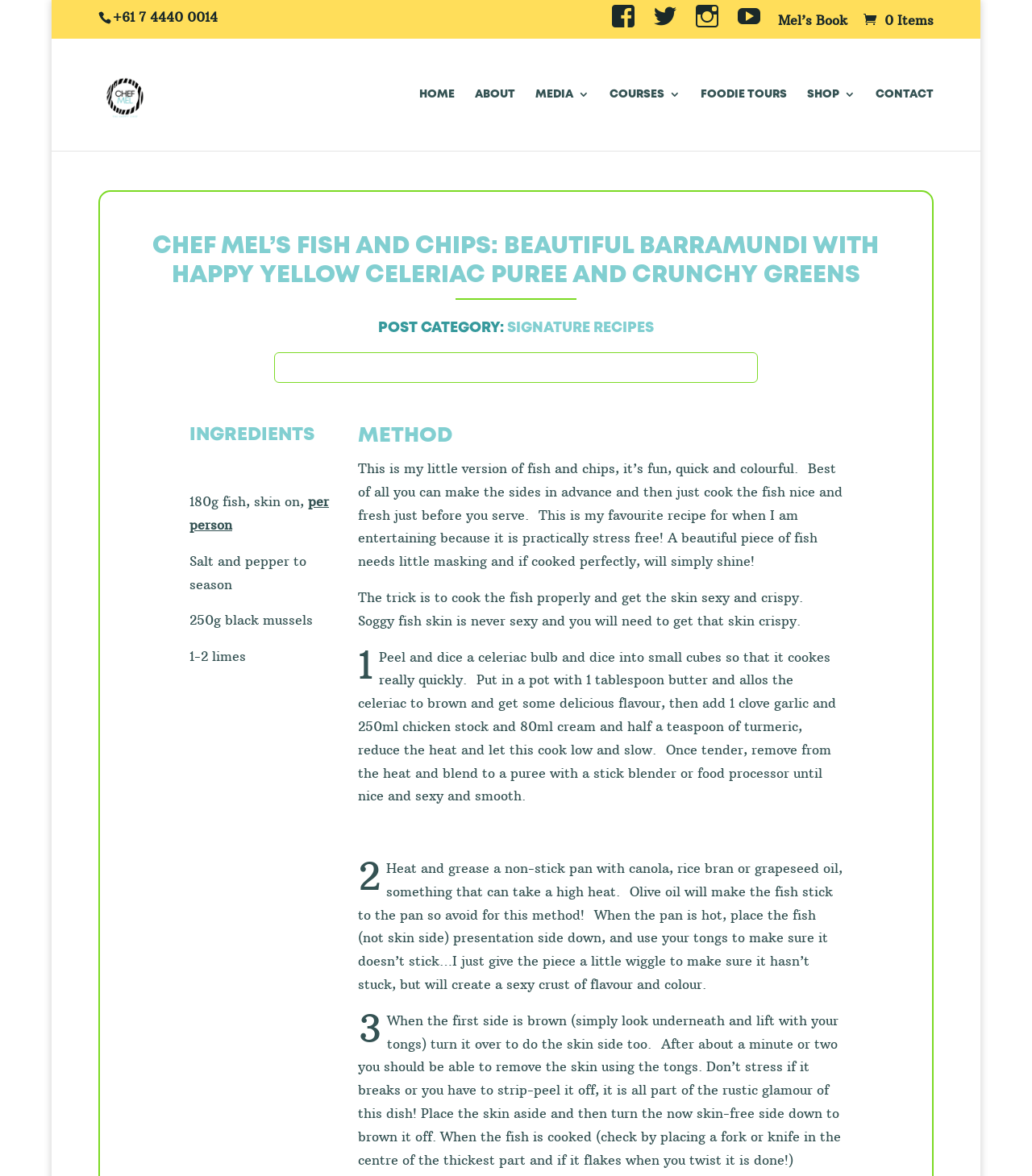Based on the image, provide a detailed and complete answer to the question: 
What is the phone number of Chef Mel?

I found the phone number by looking at the static text element with the content '+61 7 4440 0014' located at the top of the webpage.